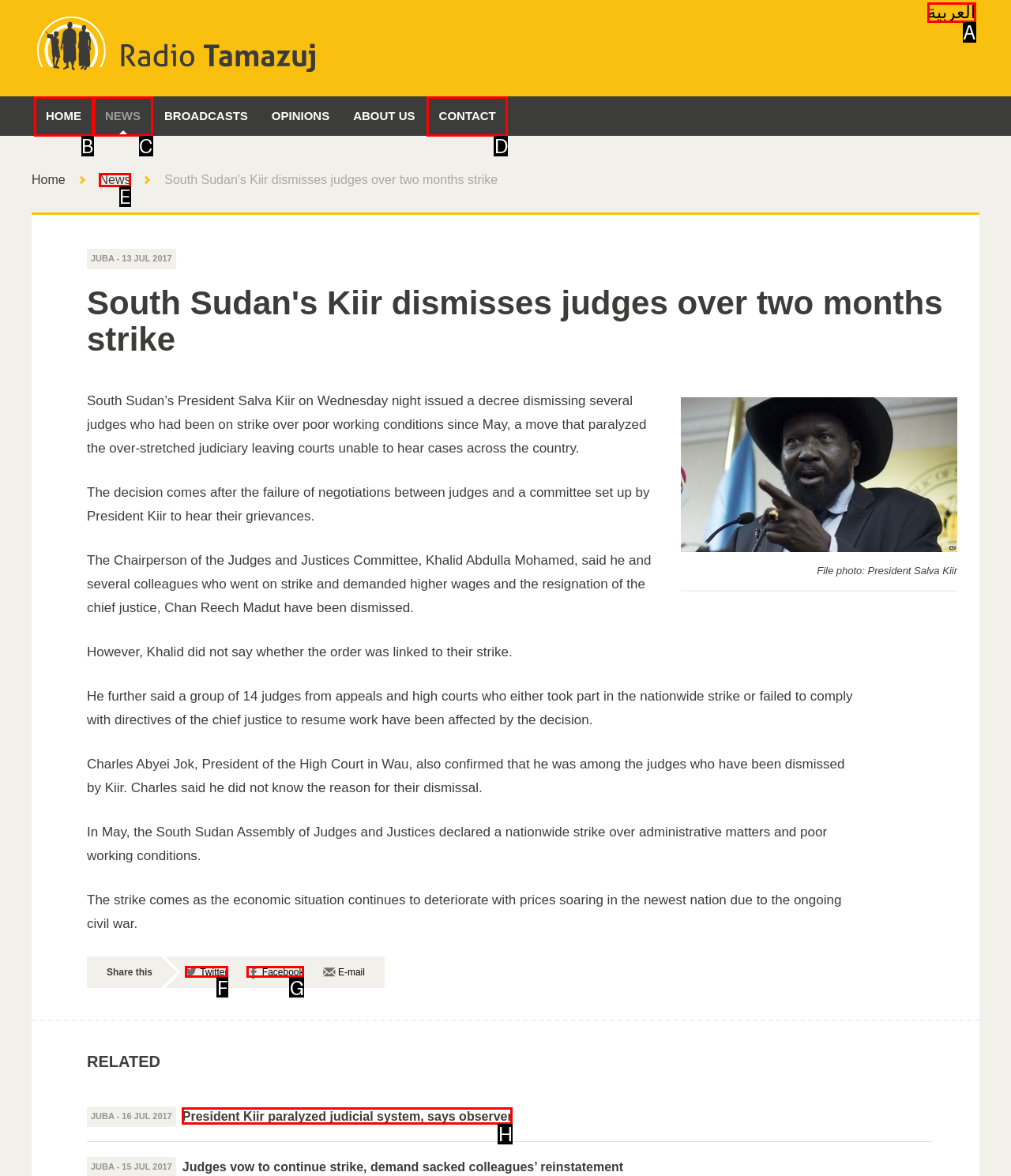Identify the correct UI element to click for this instruction: Read related news
Respond with the appropriate option's letter from the provided choices directly.

H